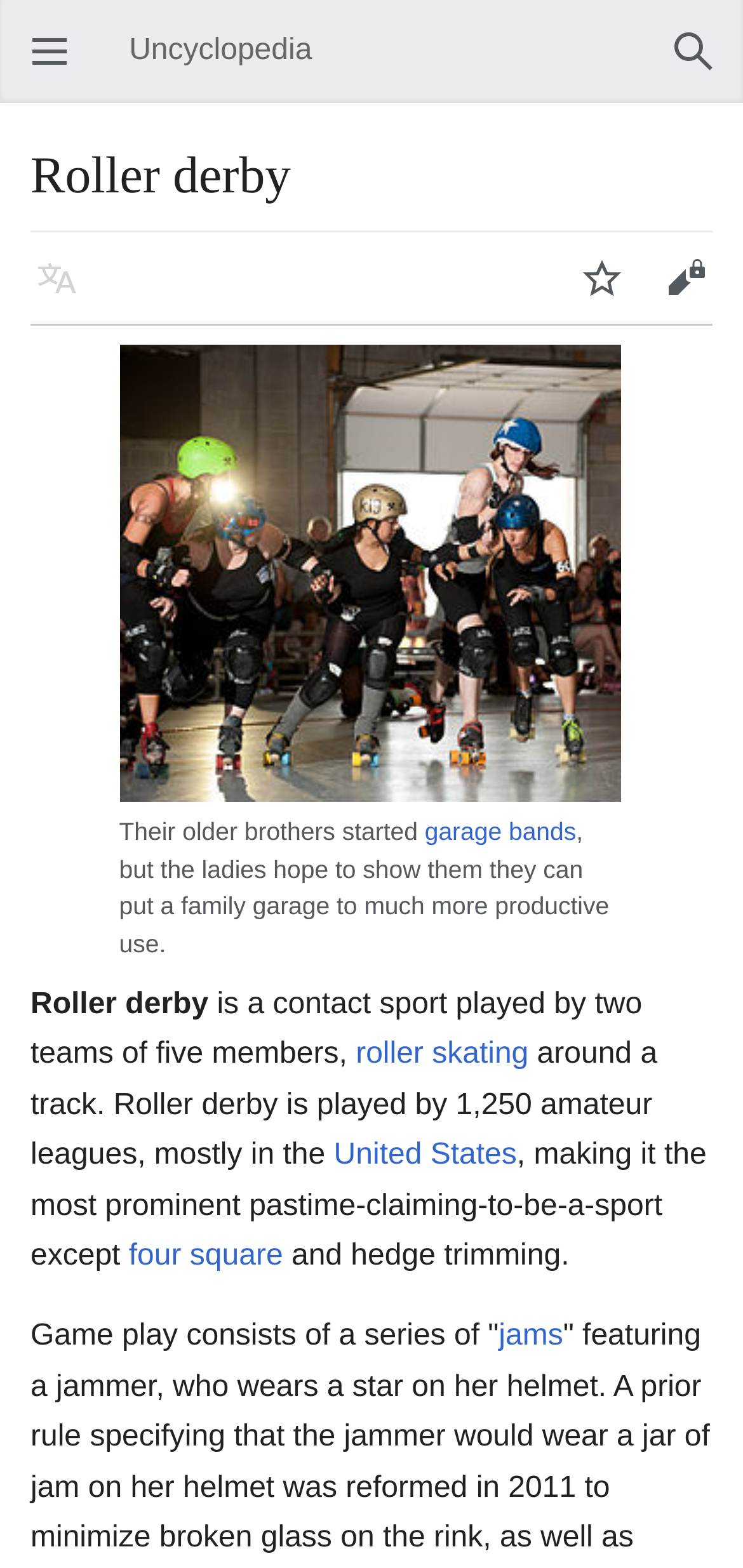Based on what you see in the screenshot, provide a thorough answer to this question: How many members are in a roller derby team?

According to the webpage, 'Roller derby is a contact sport played by two teams of five members...' which indicates that there are five members in a roller derby team.